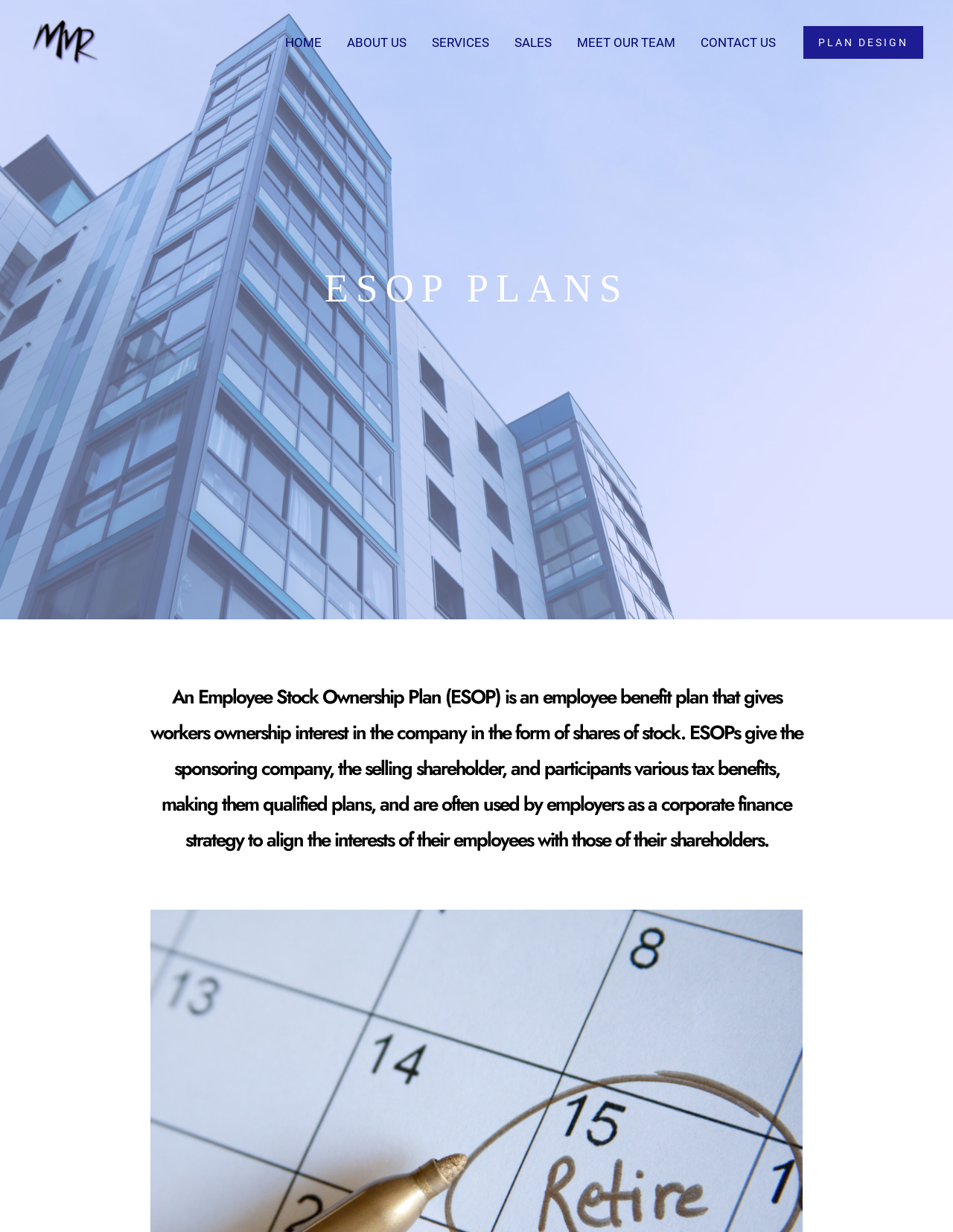Locate the bounding box coordinates of the element that should be clicked to fulfill the instruction: "learn about ESOP plans".

[0.843, 0.021, 0.969, 0.048]